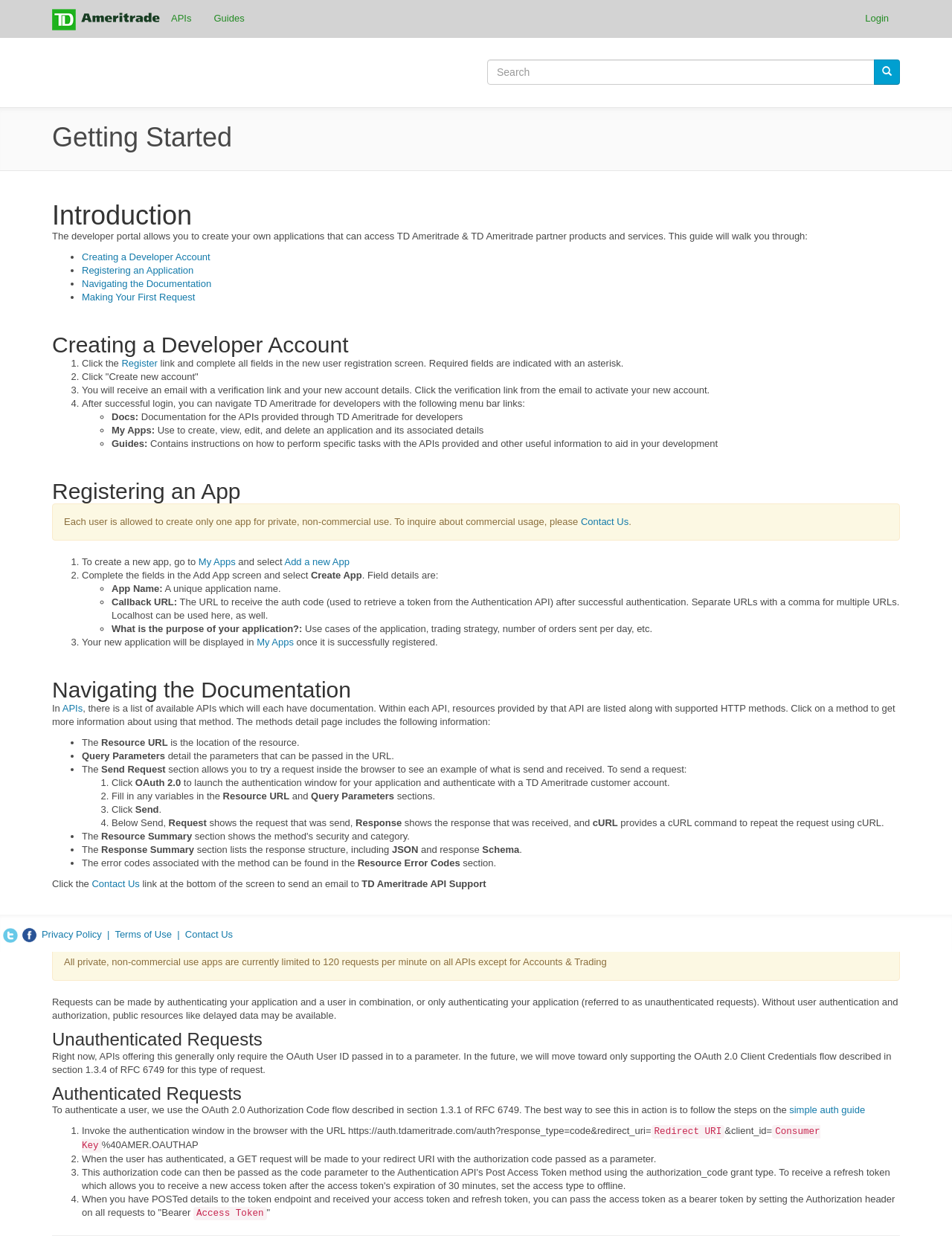Could you highlight the region that needs to be clicked to execute the instruction: "Search for something"?

[0.512, 0.048, 0.919, 0.068]